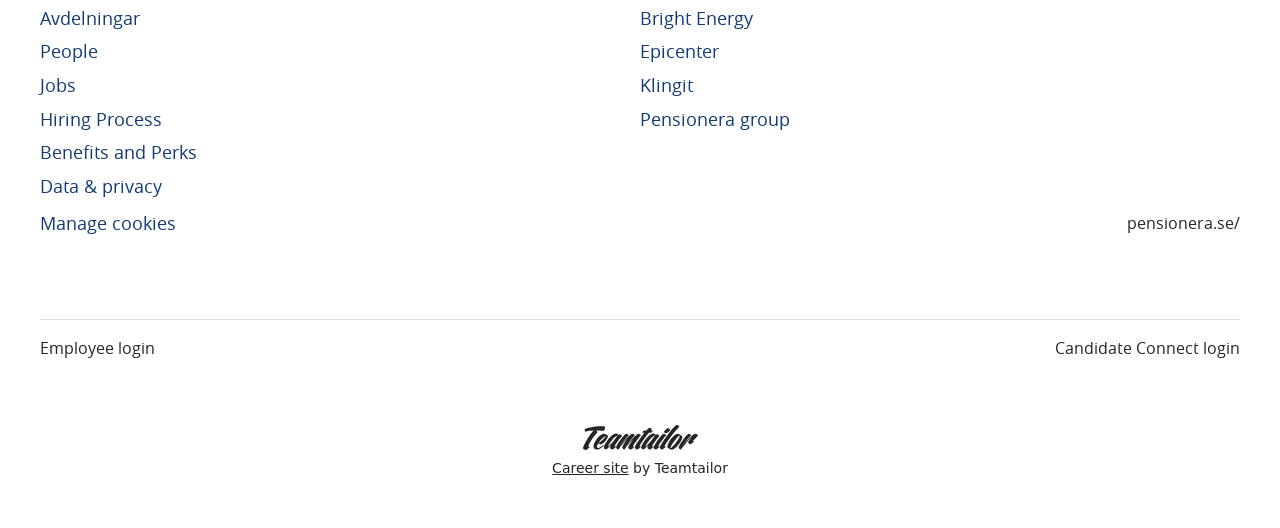Extract the bounding box for the UI element that matches this description: "Career site by Teamtailor".

[0.428, 0.797, 0.572, 0.915]